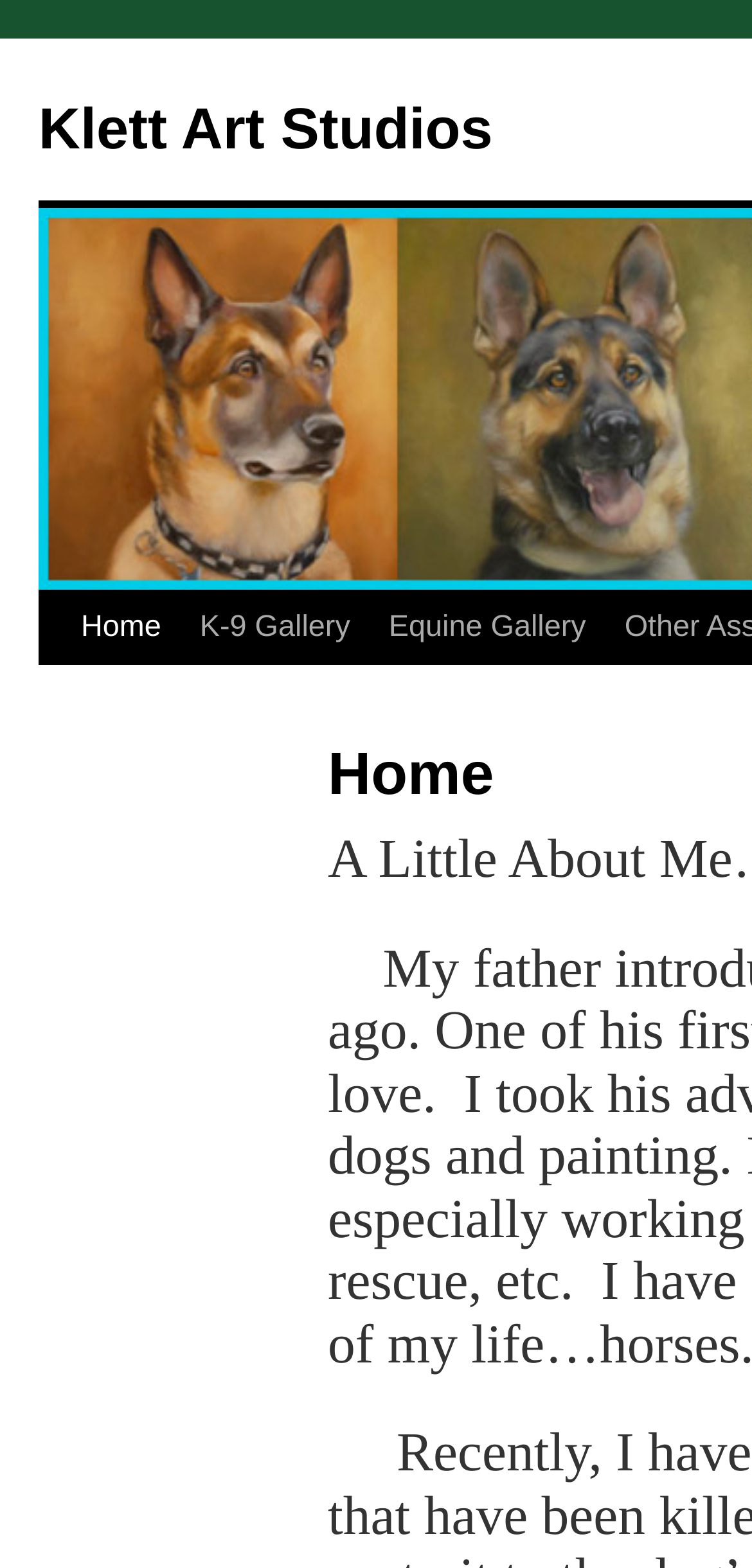Using floating point numbers between 0 and 1, provide the bounding box coordinates in the format (top-left x, top-left y, bottom-right x, bottom-right y). Locate the UI element described here: Home

[0.082, 0.377, 0.222, 0.424]